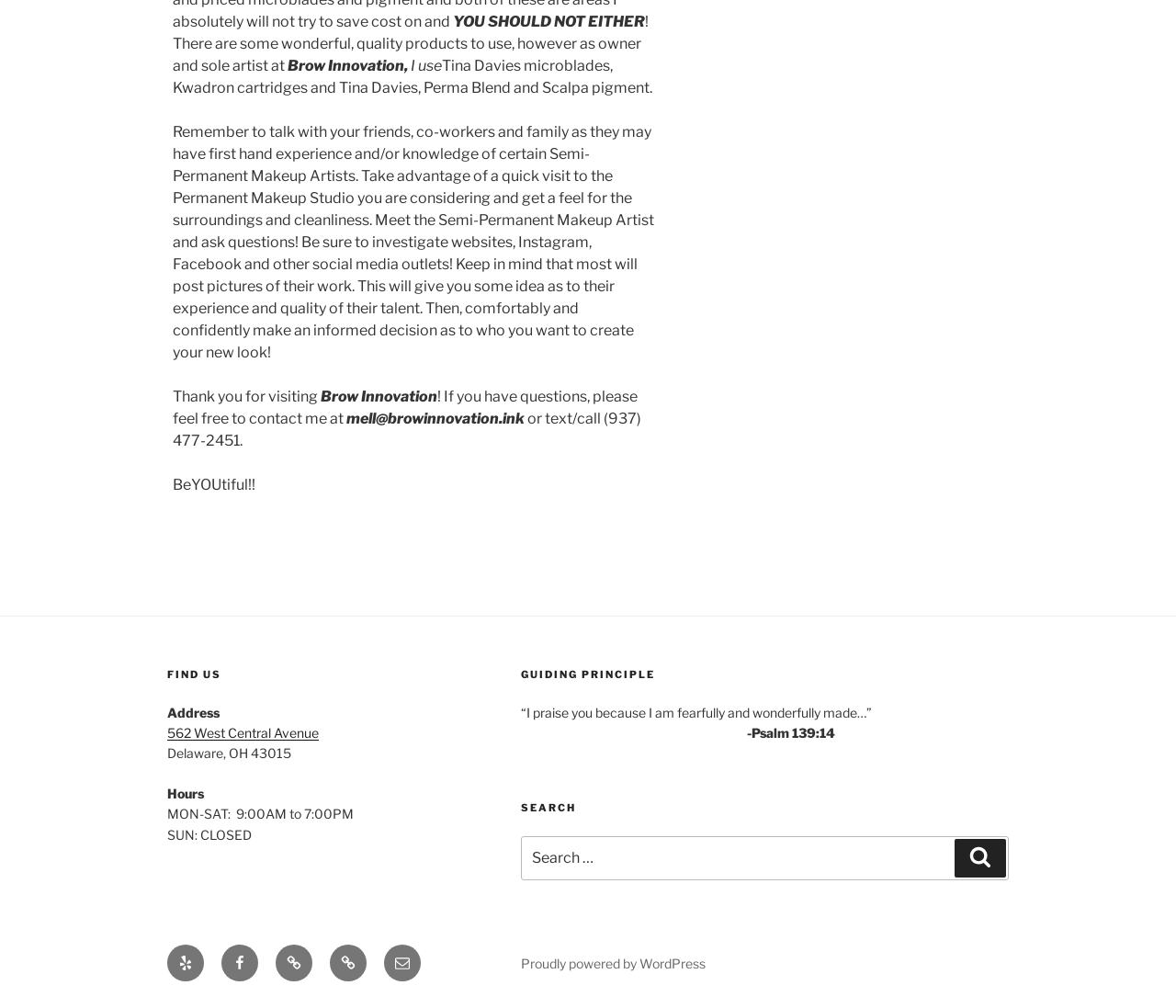Please reply with a single word or brief phrase to the question: 
What is the name of the Semi-Permanent Makeup Artist?

Brow Innovation